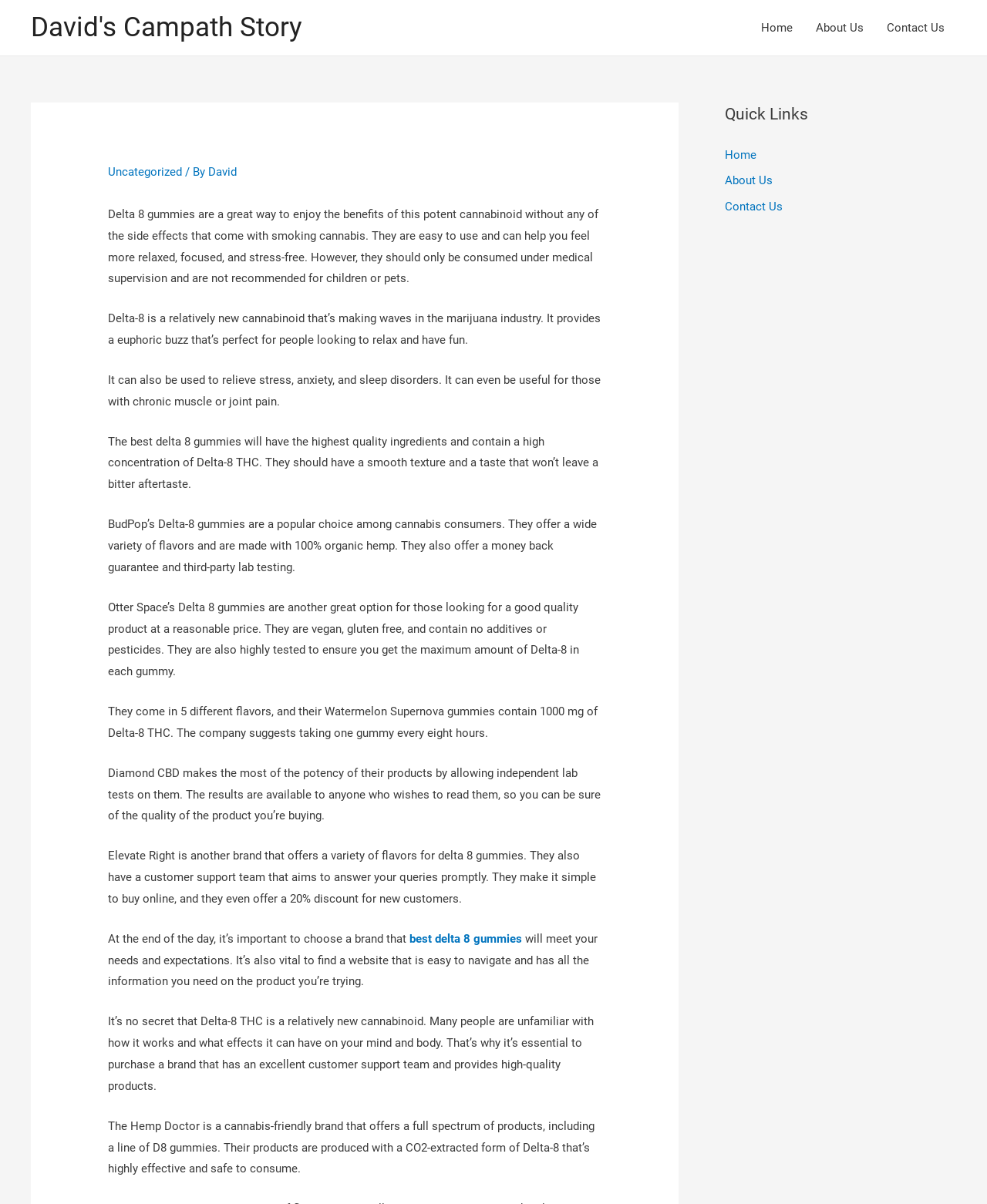Provide a single word or phrase answer to the question: 
What is the importance of customer support for Delta 8 products?

to answer queries promptly